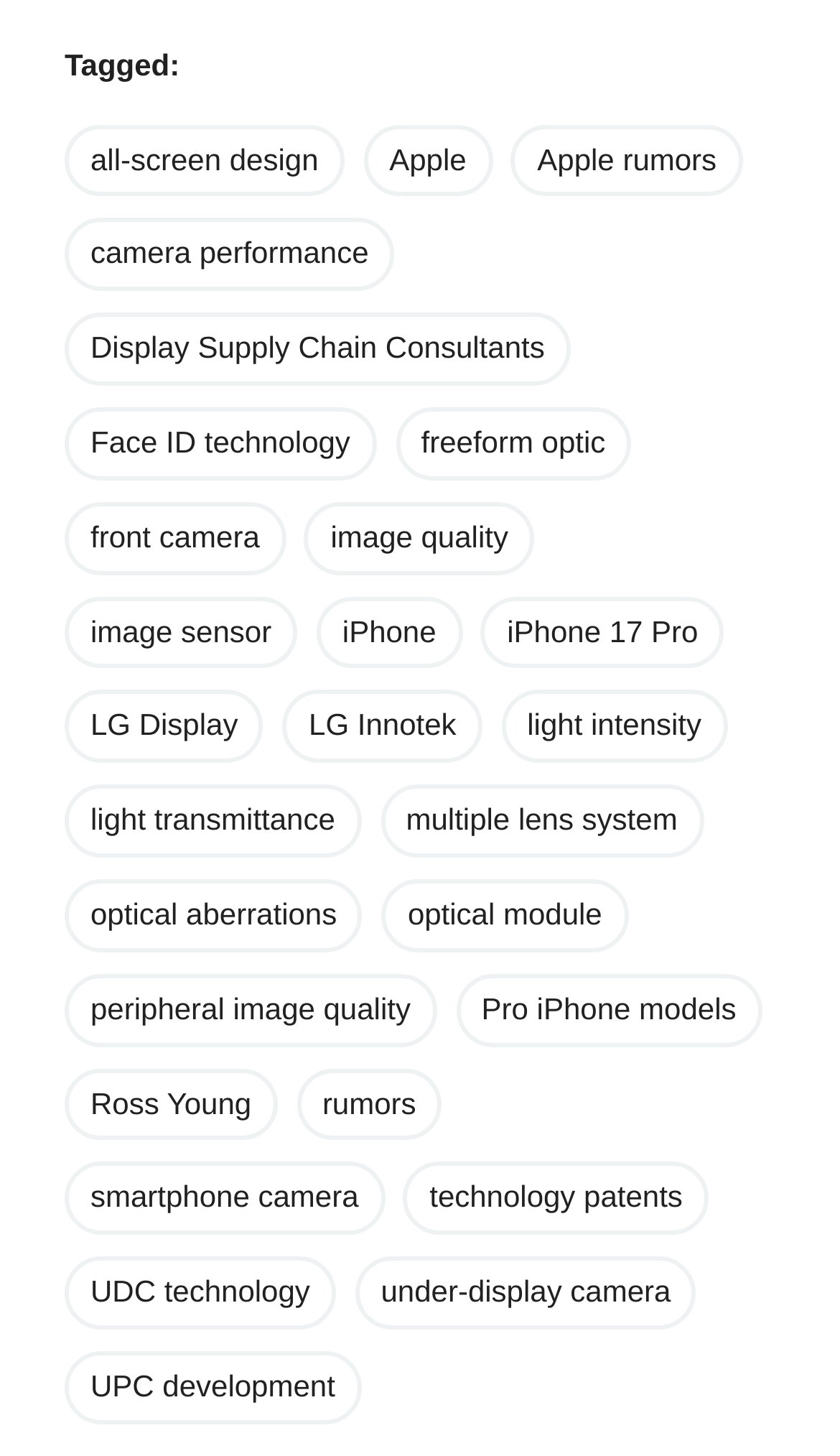Which iPhone model is expected to feature under-panel Face ID technology?
Respond to the question with a single word or phrase according to the image.

iPhone 17 Pro